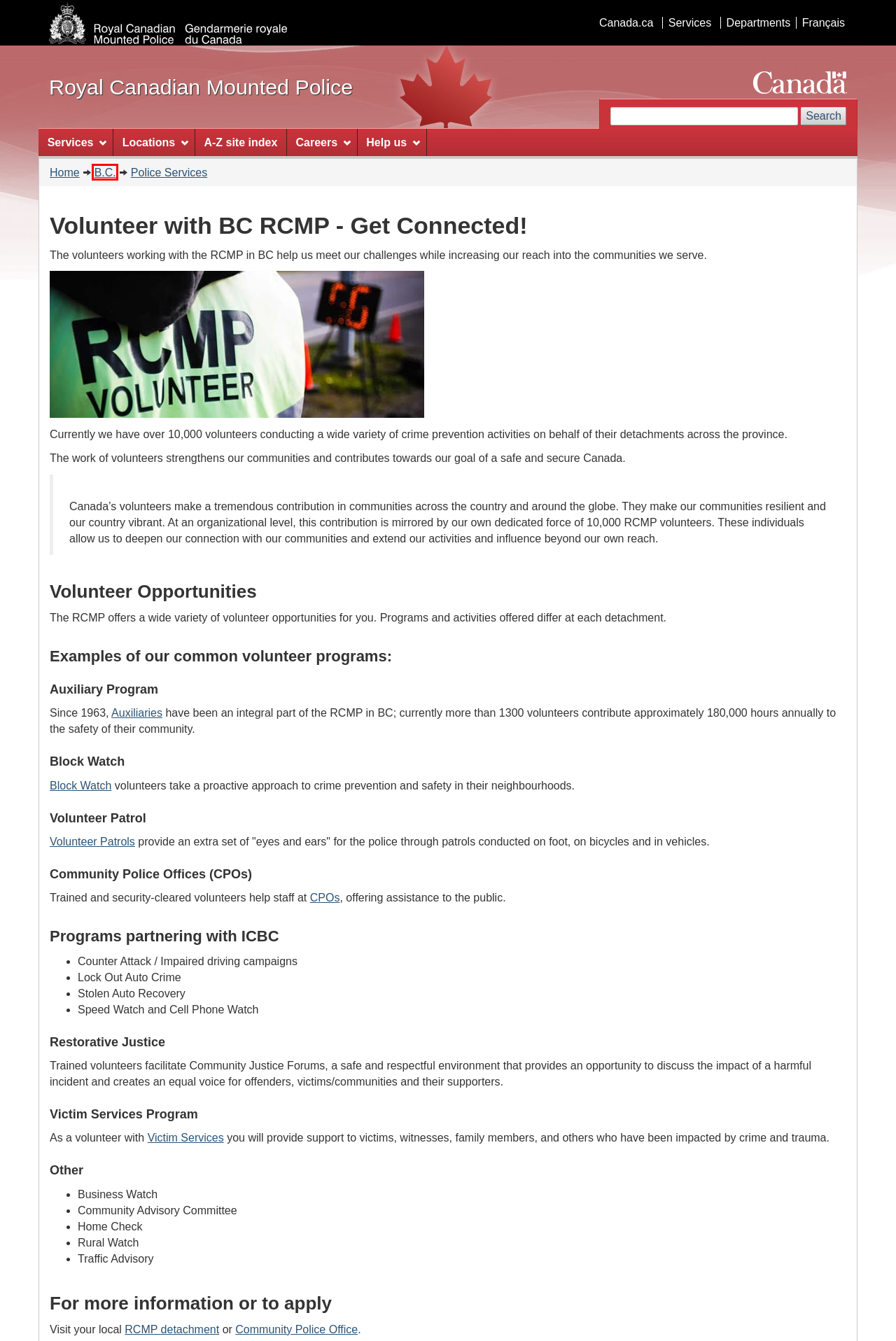Evaluate the webpage screenshot and identify the element within the red bounding box. Select the webpage description that best fits the new webpage after clicking the highlighted element. Here are the candidates:
A. Terms and conditions | Royal Canadian Mounted Police
B. A-Z site index | Royal Canadian Mounted Police
C. Contact us - Royal Canadian Mounted Police
D. Transparency: Royal Canadian Mounted Police | Royal Canadian Mounted Police
E. National Home Page | Royal Canadian Mounted Police
F. Stay connected | Royal Canadian Mounted Police
G. About the RCMP | Royal Canadian Mounted Police
H. RCMP in British Columbia - Home

H